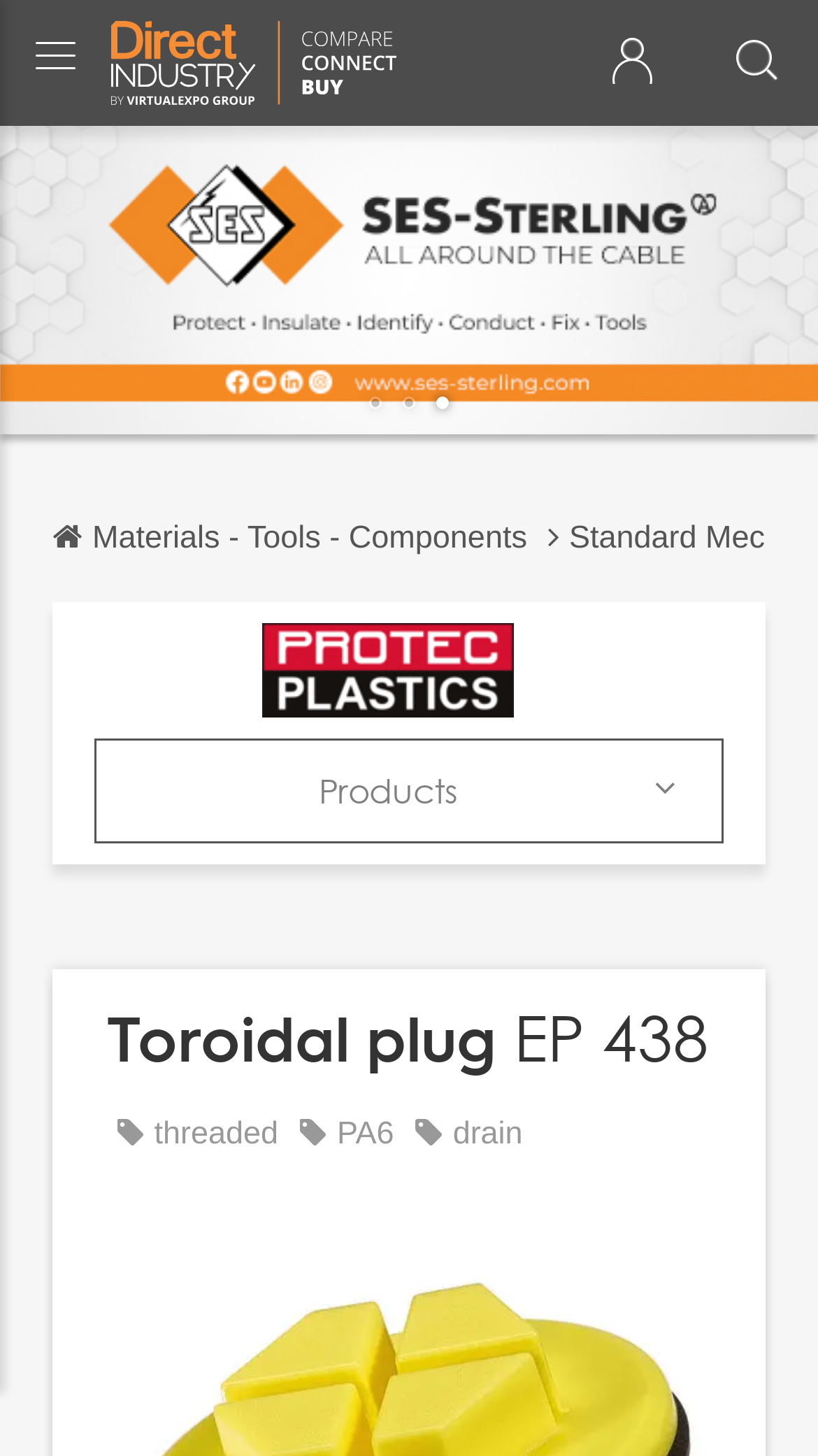How many pages of content are available?
Please answer using one word or phrase, based on the screenshot.

3